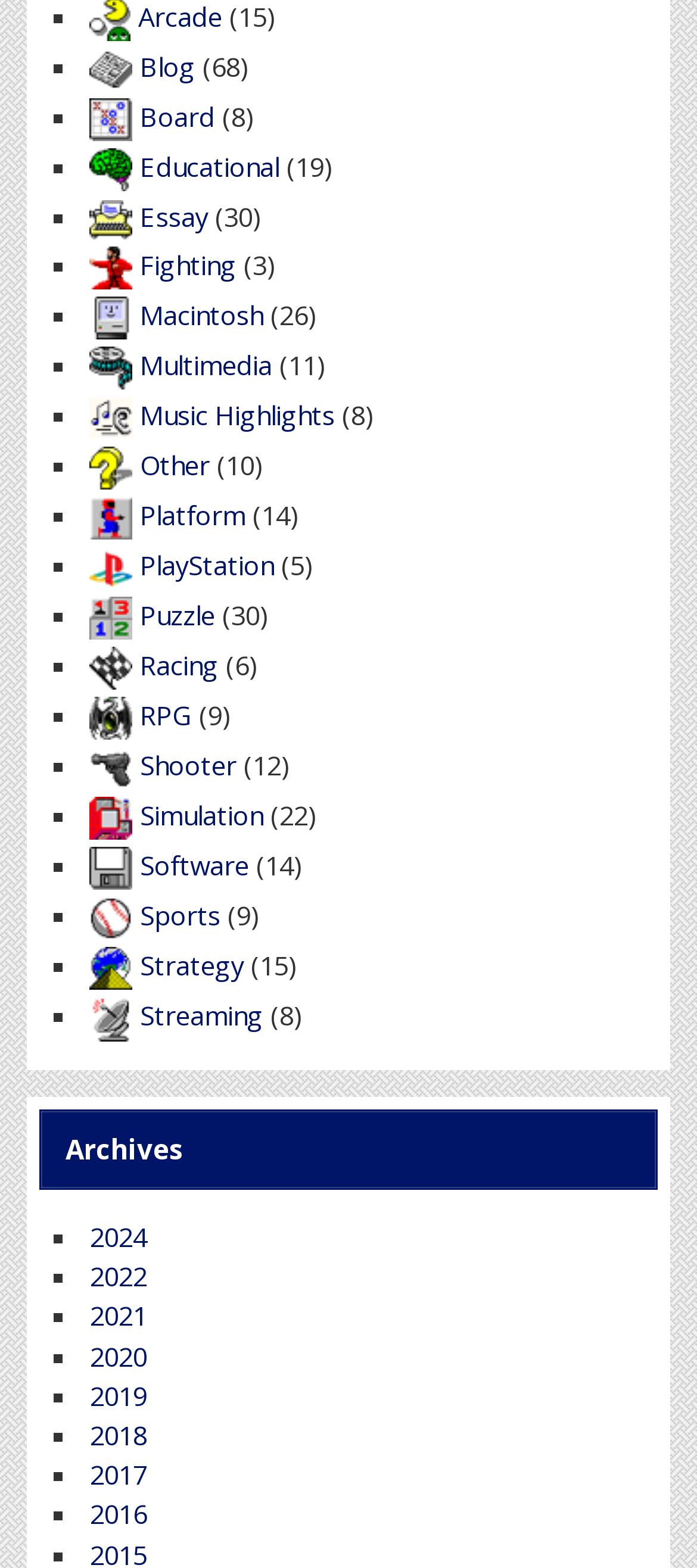Specify the bounding box coordinates of the area to click in order to execute this command: 'Click on Blog'. The coordinates should consist of four float numbers ranging from 0 to 1, and should be formatted as [left, top, right, bottom].

[0.129, 0.03, 0.28, 0.053]